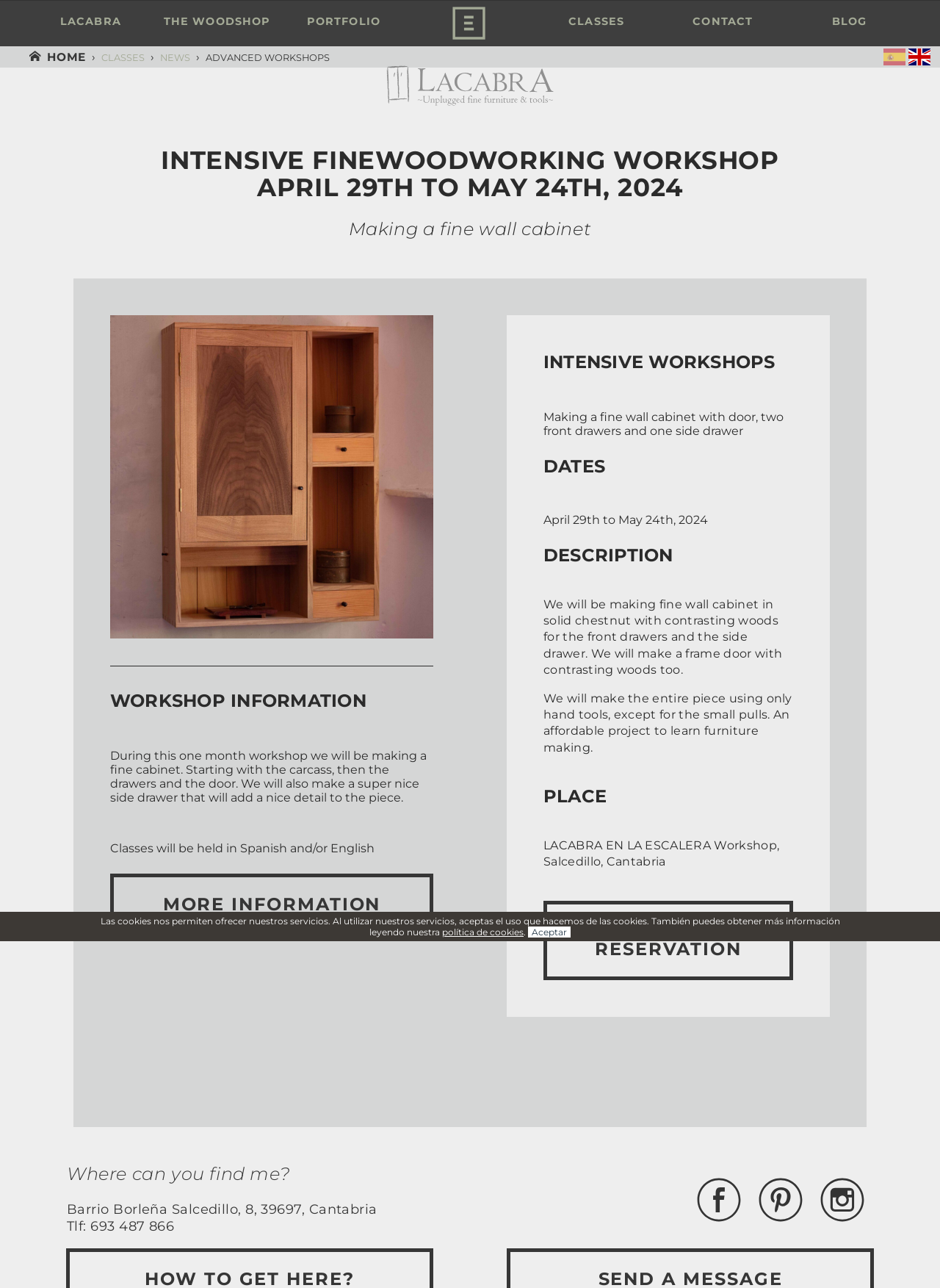What language will the classes be held in?
Deliver a detailed and extensive answer to the question.

According to the webpage content, specifically the sentence 'Classes will be held in Spanish and/or English', it can be inferred that the language of the classes will be either Spanish or English, or possibly both.